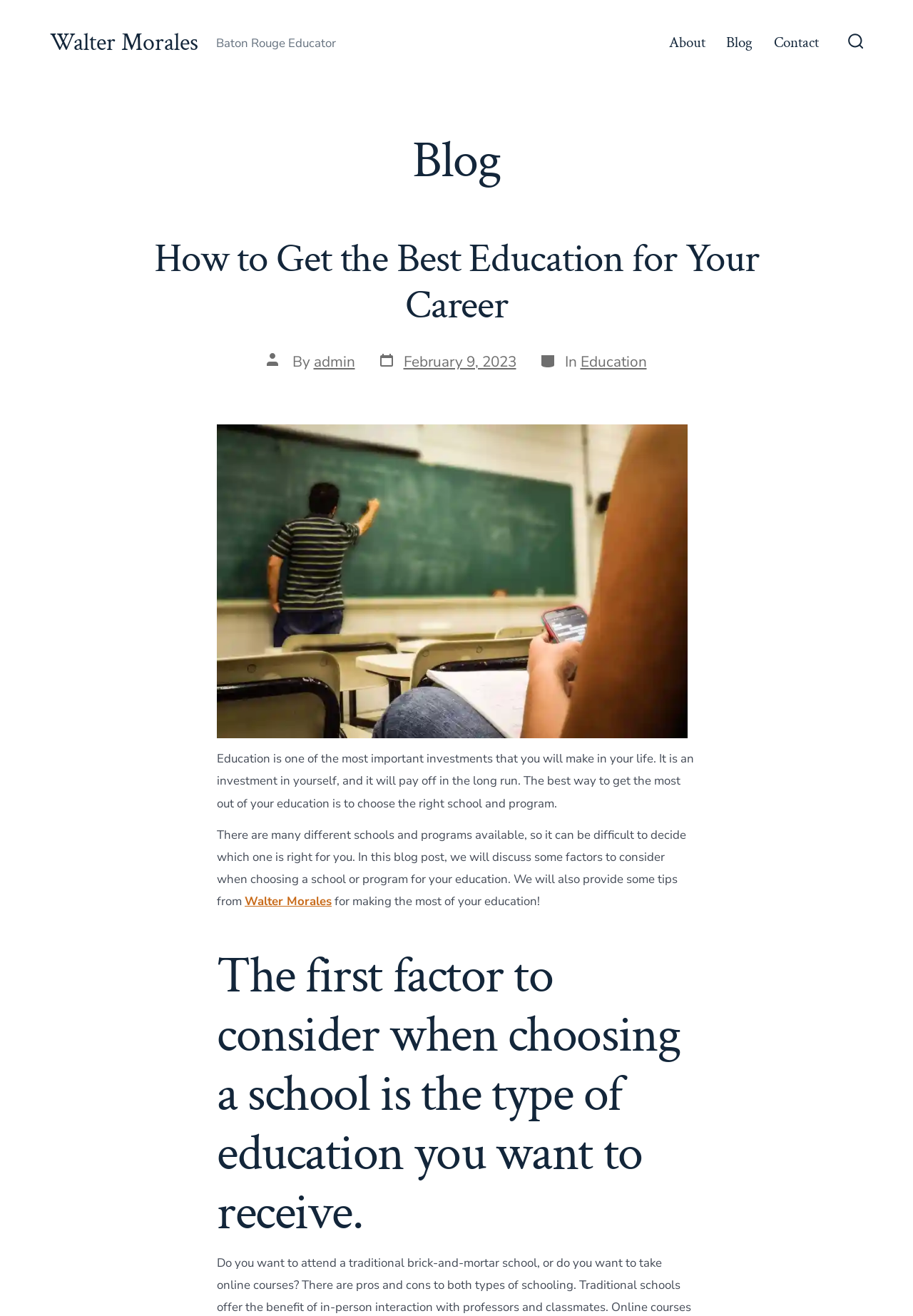Pinpoint the bounding box coordinates of the clickable area needed to execute the instruction: "Click the Search Toggle button". The coordinates should be specified as four float numbers between 0 and 1, i.e., [left, top, right, bottom].

[0.919, 0.019, 0.955, 0.046]